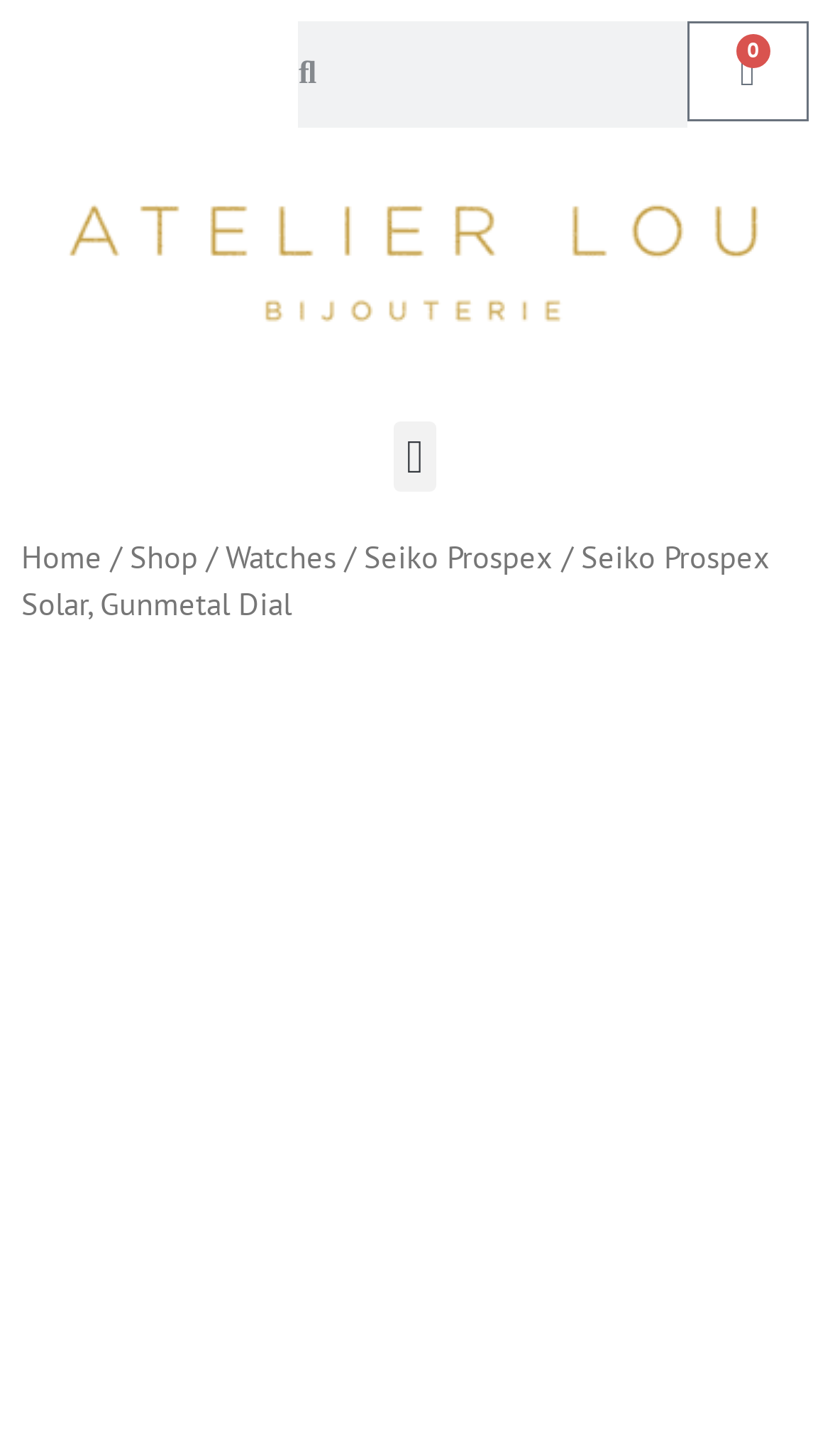Provide a thorough description of the webpage you see.

This webpage appears to be a product page for a Seiko Prospex compact scuba diver watch. At the top right corner, there is a cart link with a count of 0 items. Next to it is a search box with a placeholder text "Search". 

Below the search box, there is a horizontal navigation menu with a "Menu Toggle" button on the left side. The navigation menu contains a breadcrumb trail with links to "Home", "Shop", "Watches", and "Seiko Prospex". The current page is indicated by the text "Seiko Prospex Solar, Gunmetal Dial" at the end of the breadcrumb trail.

The main content of the page is dominated by a large image of the Seiko Prospex Solar watch, which takes up most of the page's width and height. The image is accompanied by a link with the same text "Seiko Prospex Solar".